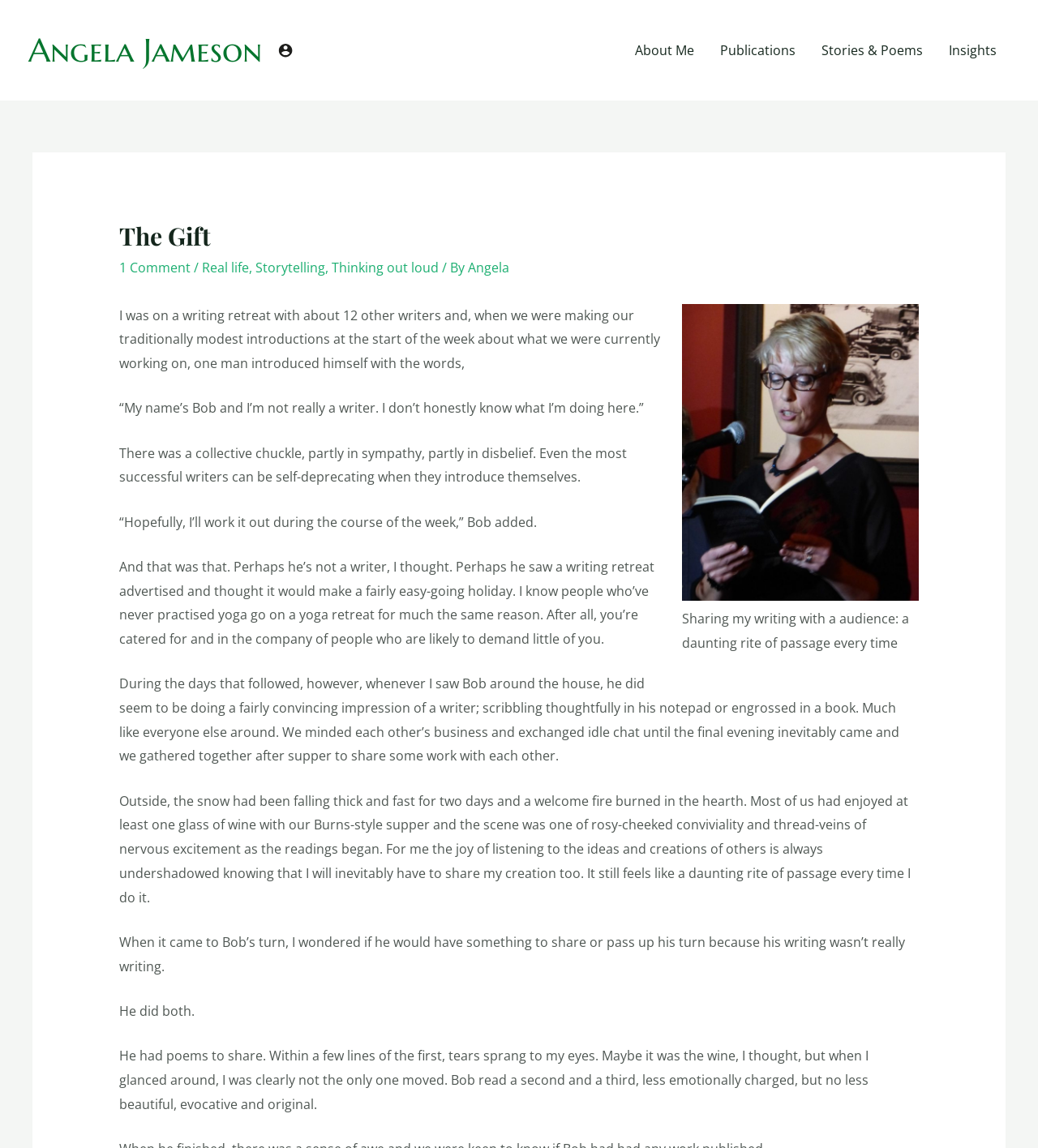Pinpoint the bounding box coordinates of the clickable area needed to execute the instruction: "View the image". The coordinates should be specified as four float numbers between 0 and 1, i.e., [left, top, right, bottom].

[0.657, 0.265, 0.885, 0.582]